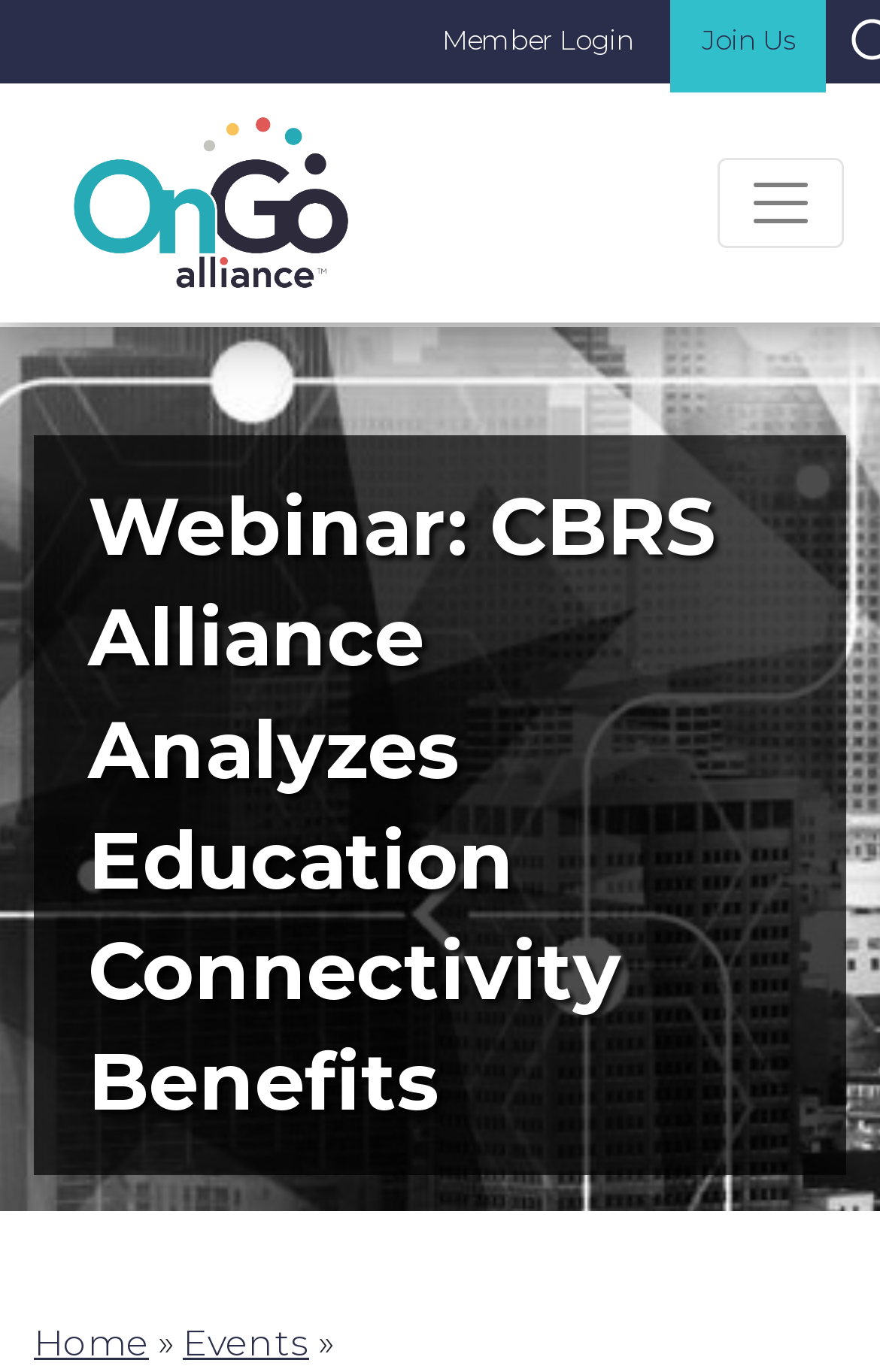Write an elaborate caption that captures the essence of the webpage.

The webpage appears to be a webinar page focused on the topic of Citizens Broadband Radio Service (CBRS) and its benefits in education connectivity. 

At the top of the page, there are three links: "Member Login" and "Join Us" positioned side by side on the right, and "Home" on the left. The "Home" link has an accompanying image. 

Below these links, there is a toggle navigation button that controls the navbarSupportedContent. 

The main content of the page is headed by a title "Webinar: CBRS Alliance Analyzes Education Connectivity Benefits", which spans almost the entire width of the page. 

Below the title, there are three links in a row: "Home", a right-facing arrow symbol, and "Events". These links seem to be part of a breadcrumb navigation.